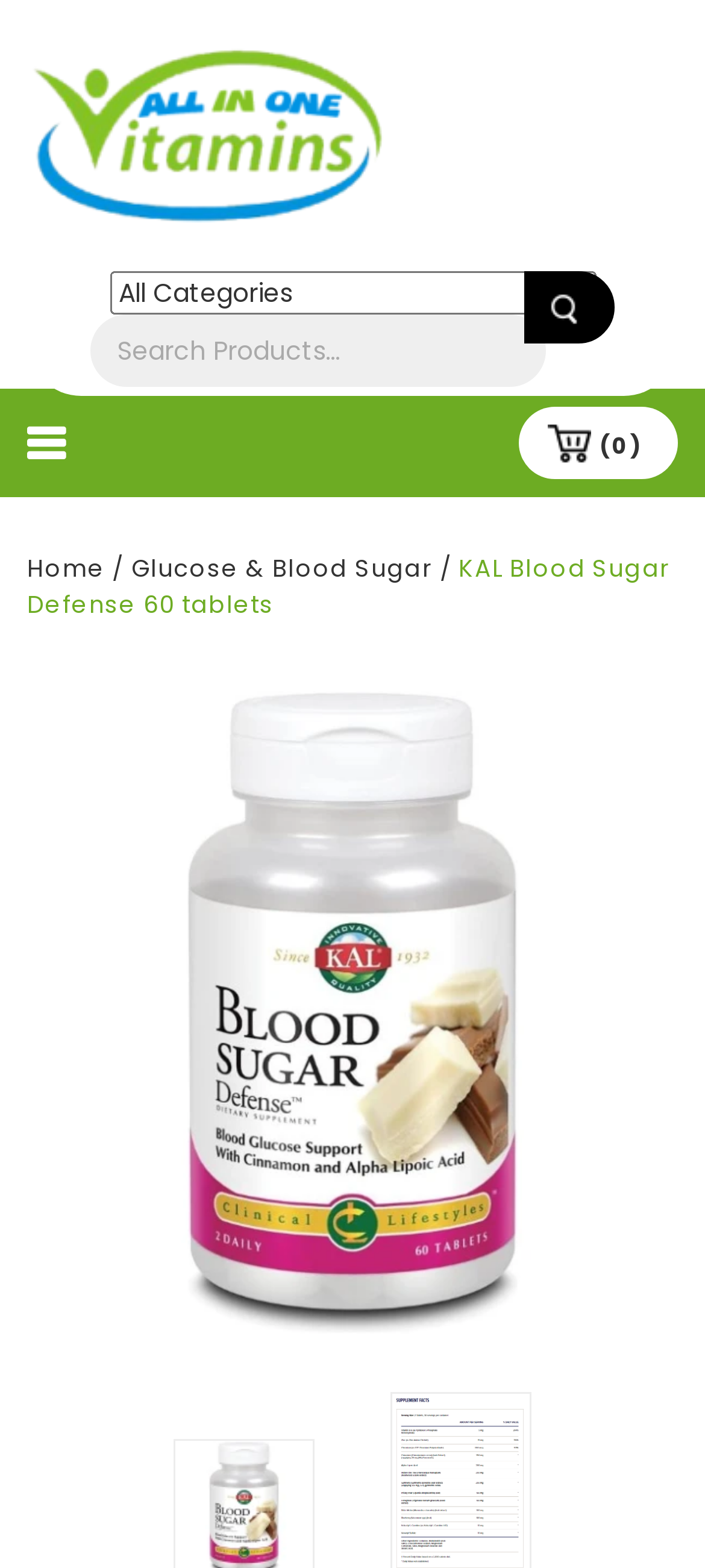What is the name of the product?
Based on the screenshot, provide a one-word or short-phrase response.

KAL Blood Sugar Defense